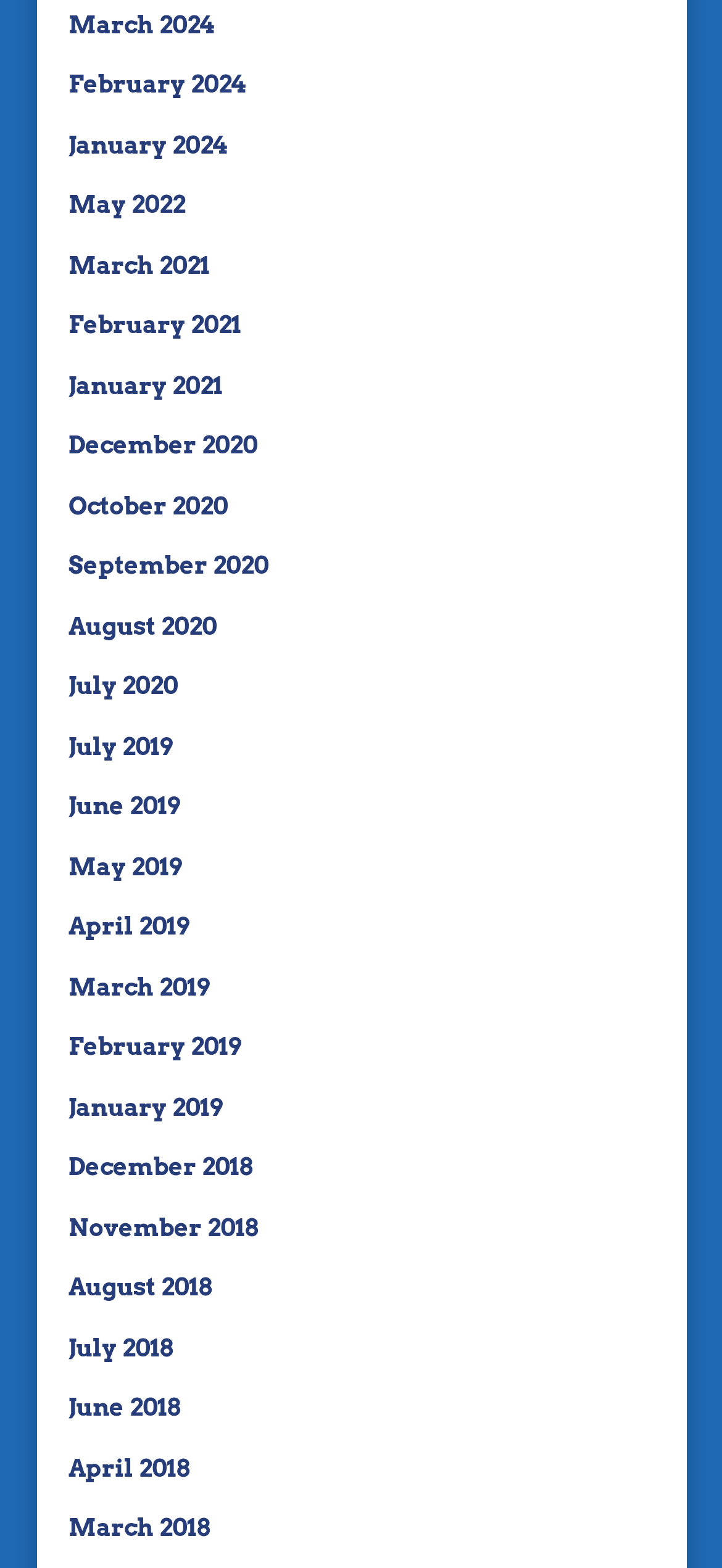Provide a brief response to the question below using a single word or phrase: 
How many links are there in total?

31